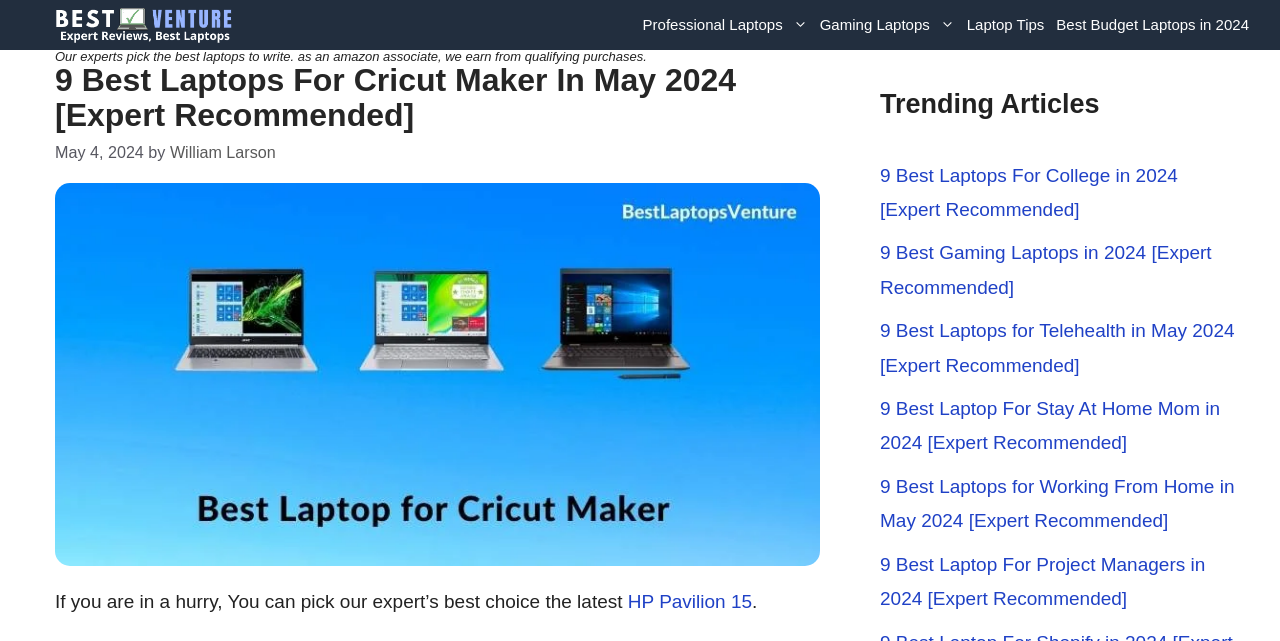Answer this question using a single word or a brief phrase:
How many trending articles are listed?

5